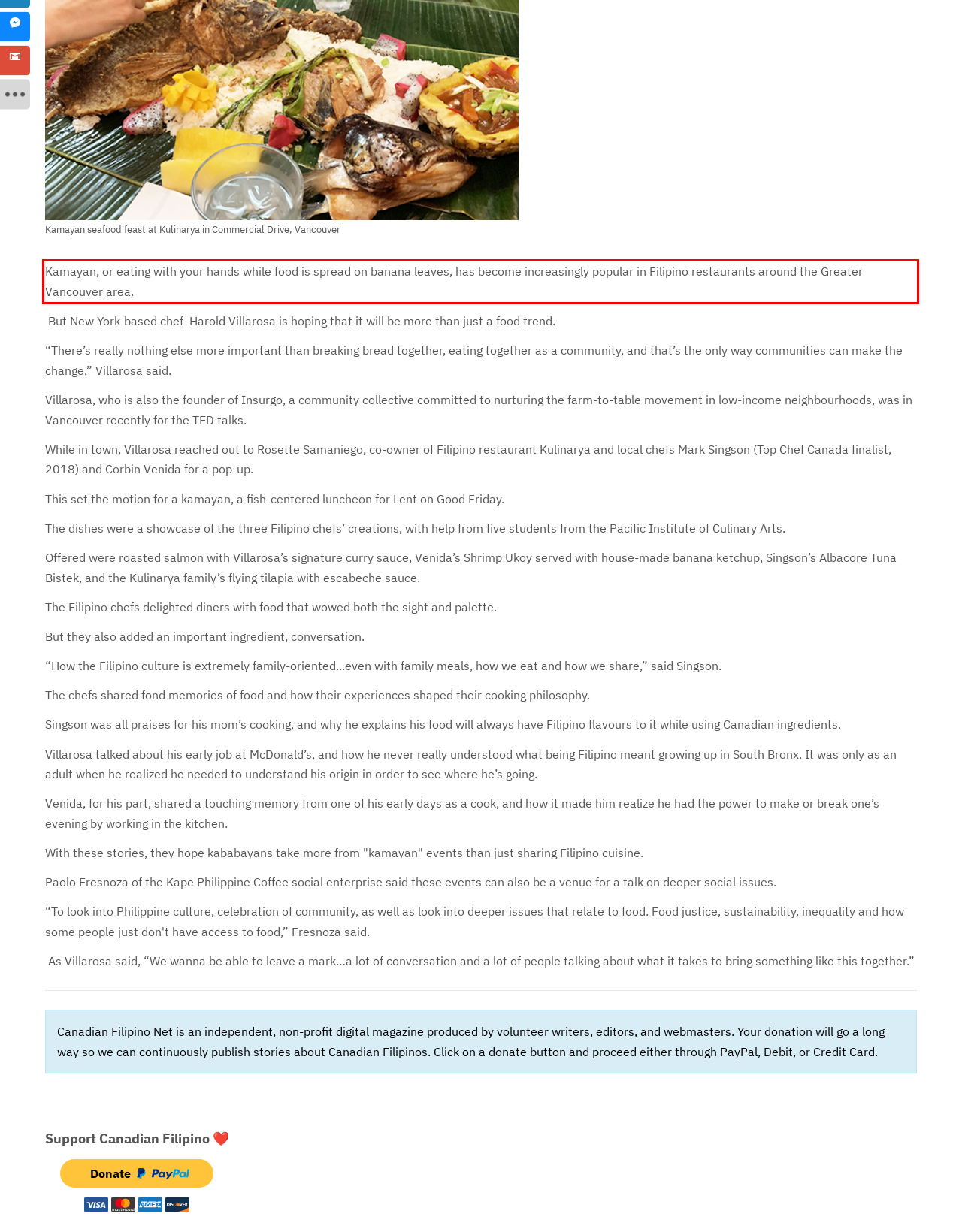The screenshot provided shows a webpage with a red bounding box. Apply OCR to the text within this red bounding box and provide the extracted content.

Kamayan, or eating with your hands while food is spread on banana leaves, has become increasingly popular in Filipino restaurants around the Greater Vancouver area.